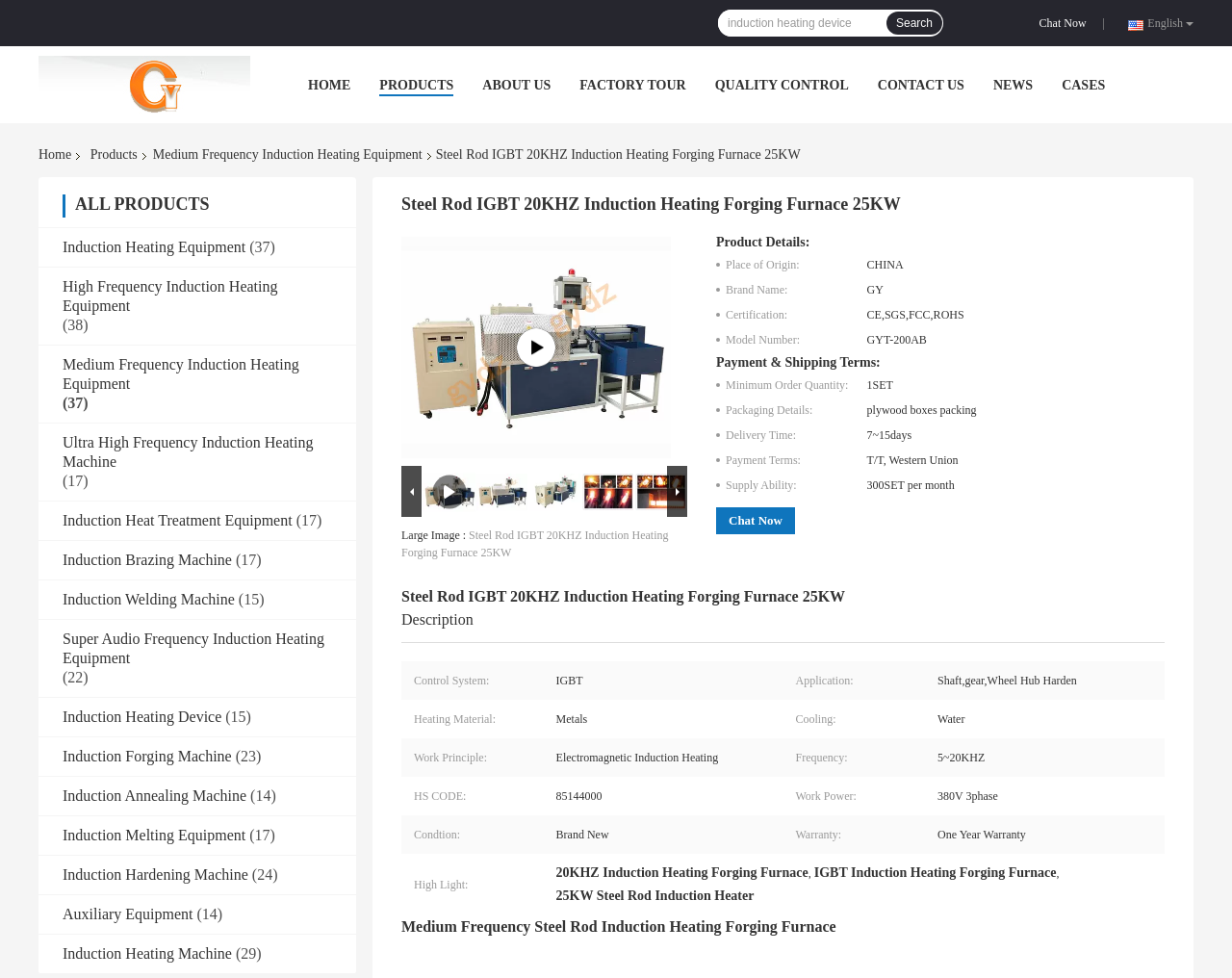Identify the bounding box coordinates for the element you need to click to achieve the following task: "Search for products". Provide the bounding box coordinates as four float numbers between 0 and 1, in the form [left, top, right, bottom].

[0.583, 0.01, 0.72, 0.037]